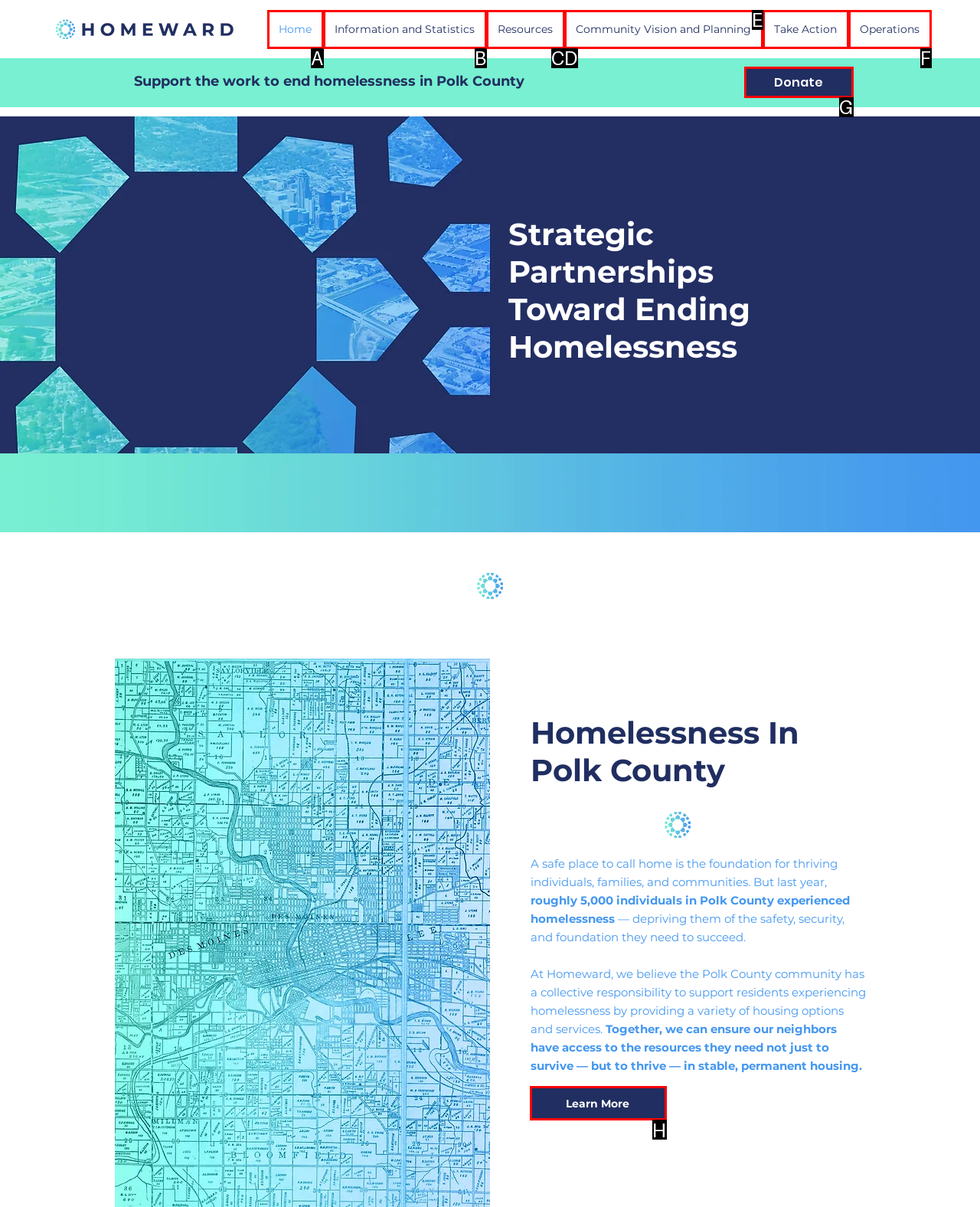Identify the correct UI element to click to follow this instruction: Learn more about homelessness in Polk County
Respond with the letter of the appropriate choice from the displayed options.

H